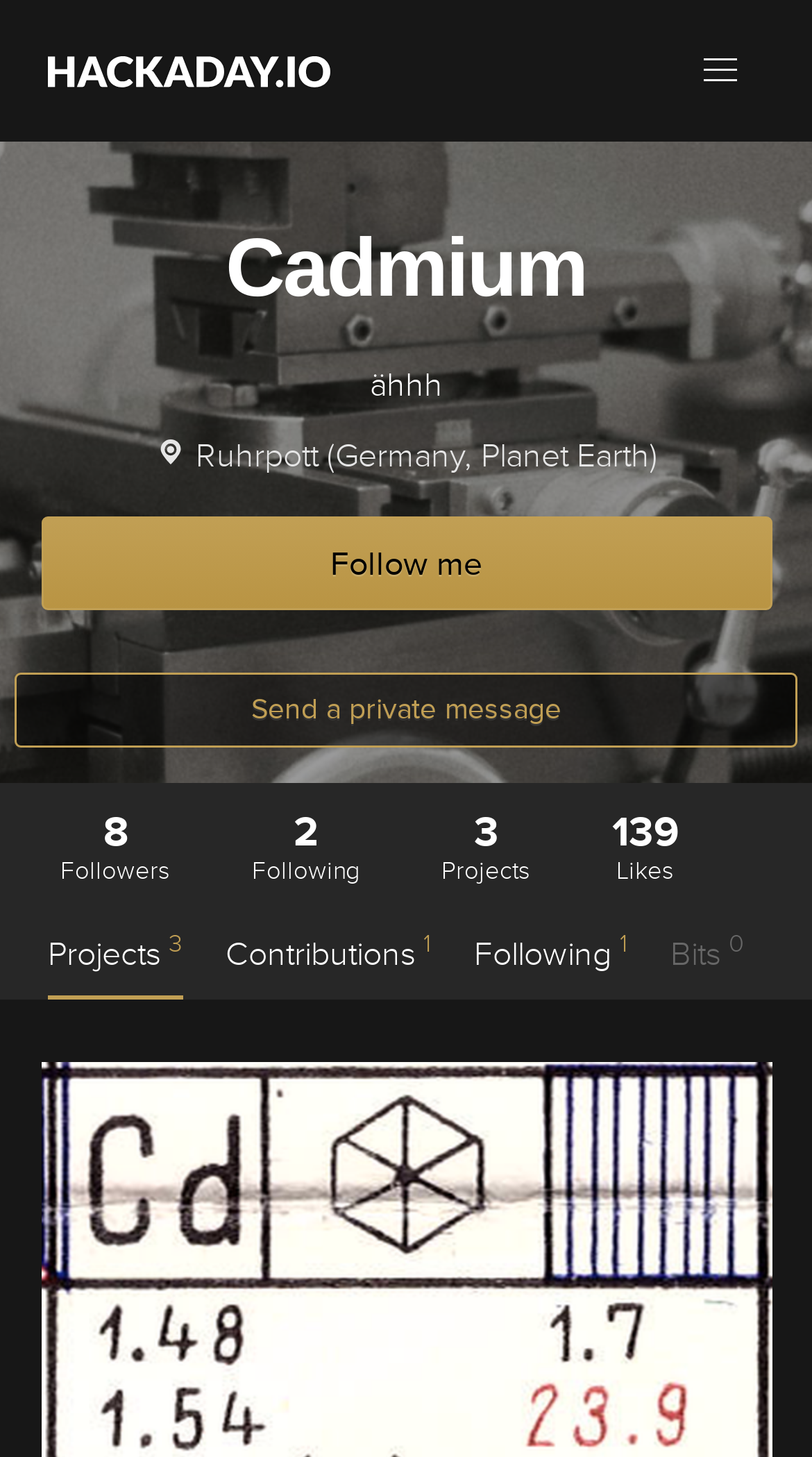Determine the bounding box coordinates for the region that must be clicked to execute the following instruction: "Check contributions".

[0.278, 0.637, 0.532, 0.683]